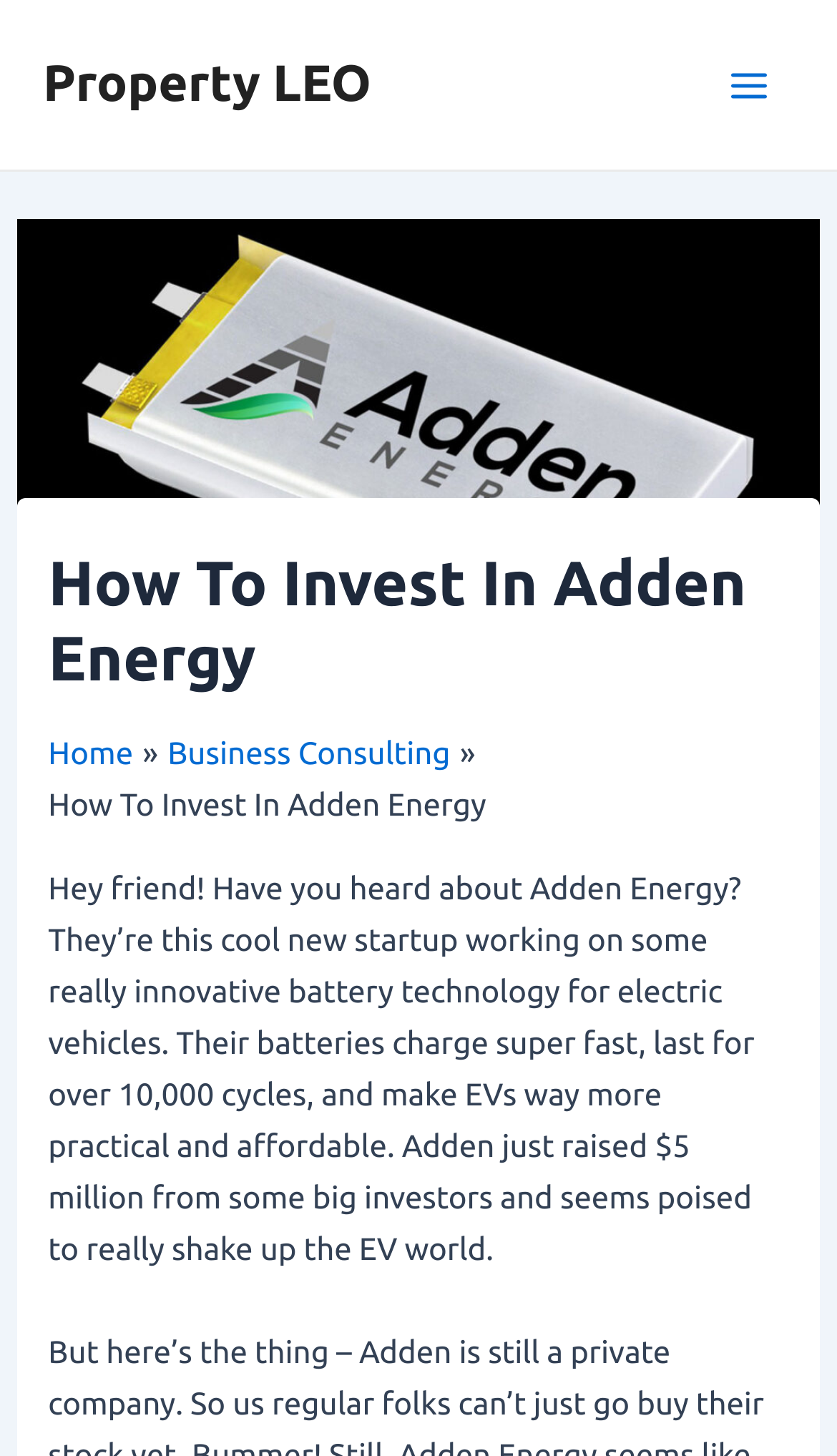Given the description of the UI element: "Home", predict the bounding box coordinates in the form of [left, top, right, bottom], with each value being a float between 0 and 1.

[0.058, 0.505, 0.159, 0.53]